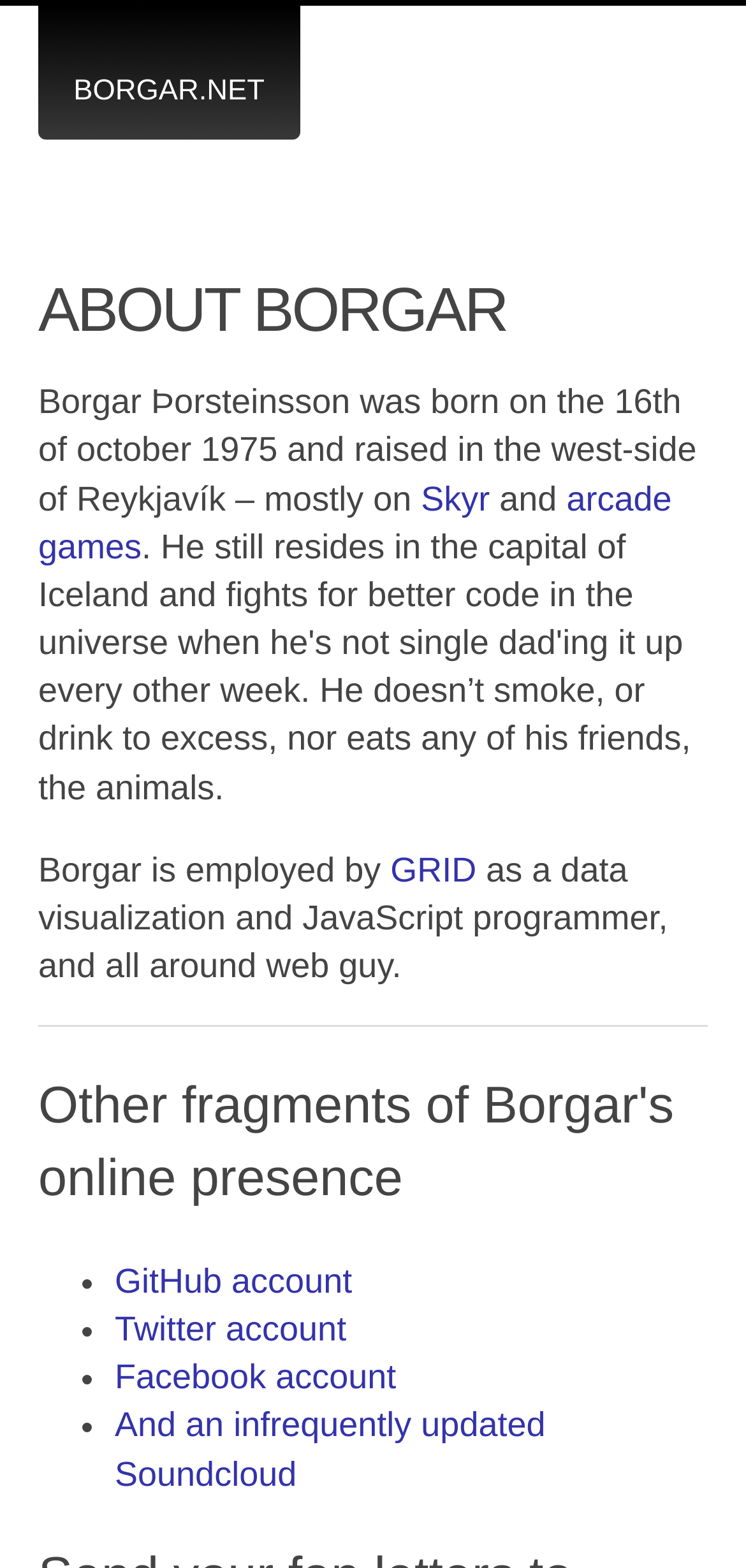Please indicate the bounding box coordinates of the element's region to be clicked to achieve the instruction: "visit Borgar.net homepage". Provide the coordinates as four float numbers between 0 and 1, i.e., [left, top, right, bottom].

[0.051, 0.004, 0.402, 0.088]